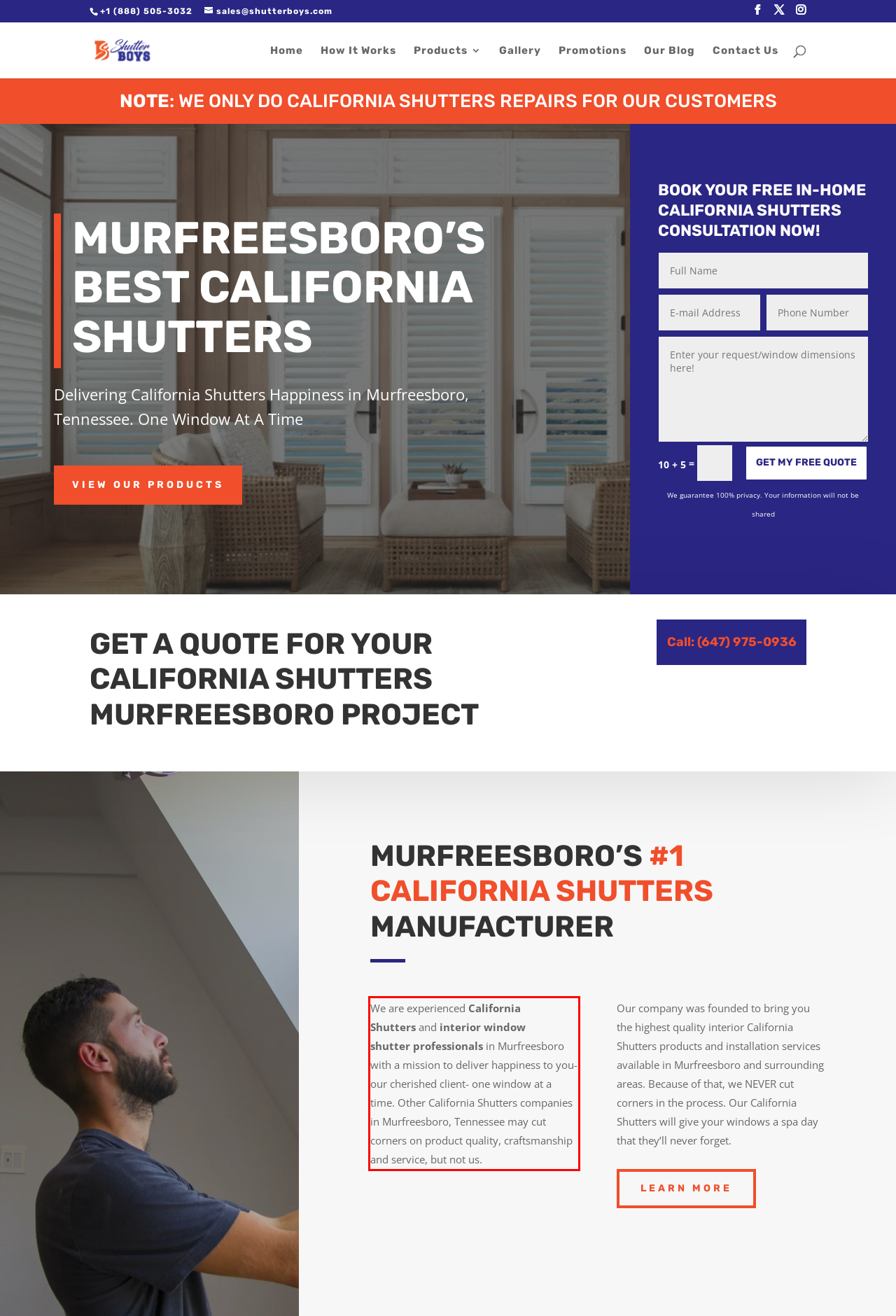Given a screenshot of a webpage containing a red bounding box, perform OCR on the text within this red bounding box and provide the text content.

We are experienced California Shutters and interior window shutter professionals in Murfreesboro with a mission to deliver happiness to you- our cherished client- one window at a time. Other California Shutters companies in Murfreesboro, Tennessee may cut corners on product quality, craftsmanship and service, but not us.